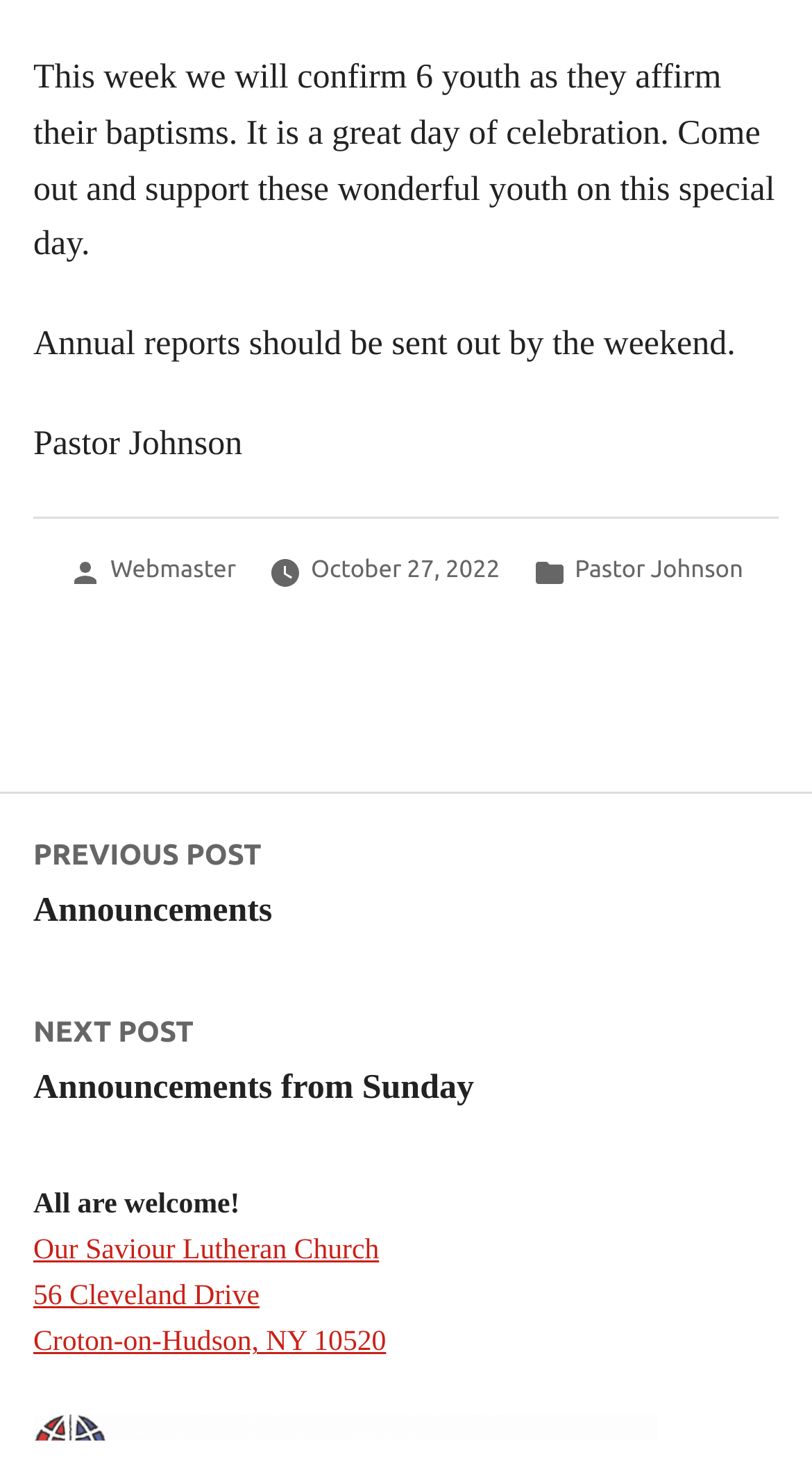What is the name of the church?
From the details in the image, provide a complete and detailed answer to the question.

The name of the church is Our Saviour Lutheran Church, as mentioned in the link element 'Our Saviour Lutheran Church 56 Cleveland Drive Croton-on-Hudson, NY 10520' at the bottom of the webpage.